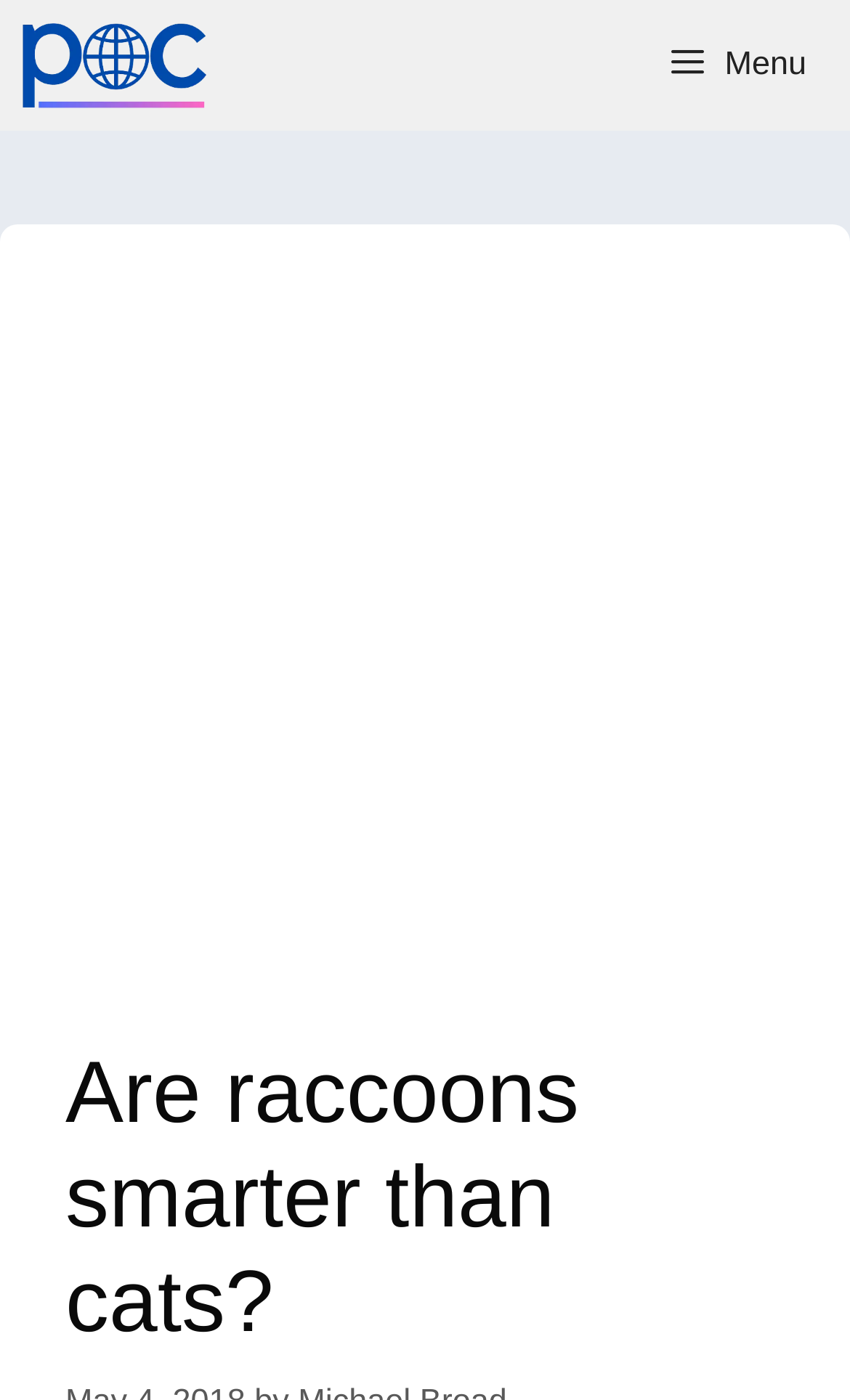Generate a thorough explanation of the webpage's elements.

The webpage is about comparing the intelligence of raccoons and cats, as indicated by the title "Are raccoons smarter than cats?" at the top of the page. 

At the top left corner, there is a navigation menu labeled "Primary" that spans the entire width of the page. Within this menu, there is a link to "Michael Broad" accompanied by a small image of the same name, positioned at the top left corner. 

To the right of the navigation menu, there is a button with a menu icon, which, when expanded, controls a slide-out menu. 

Below the navigation menu, there is a large advertisement iframe that occupies most of the page's width. 

At the bottom of the page, there is a prominent heading that repeats the title "Are raccoons smarter than cats?", positioned near the bottom center of the page.